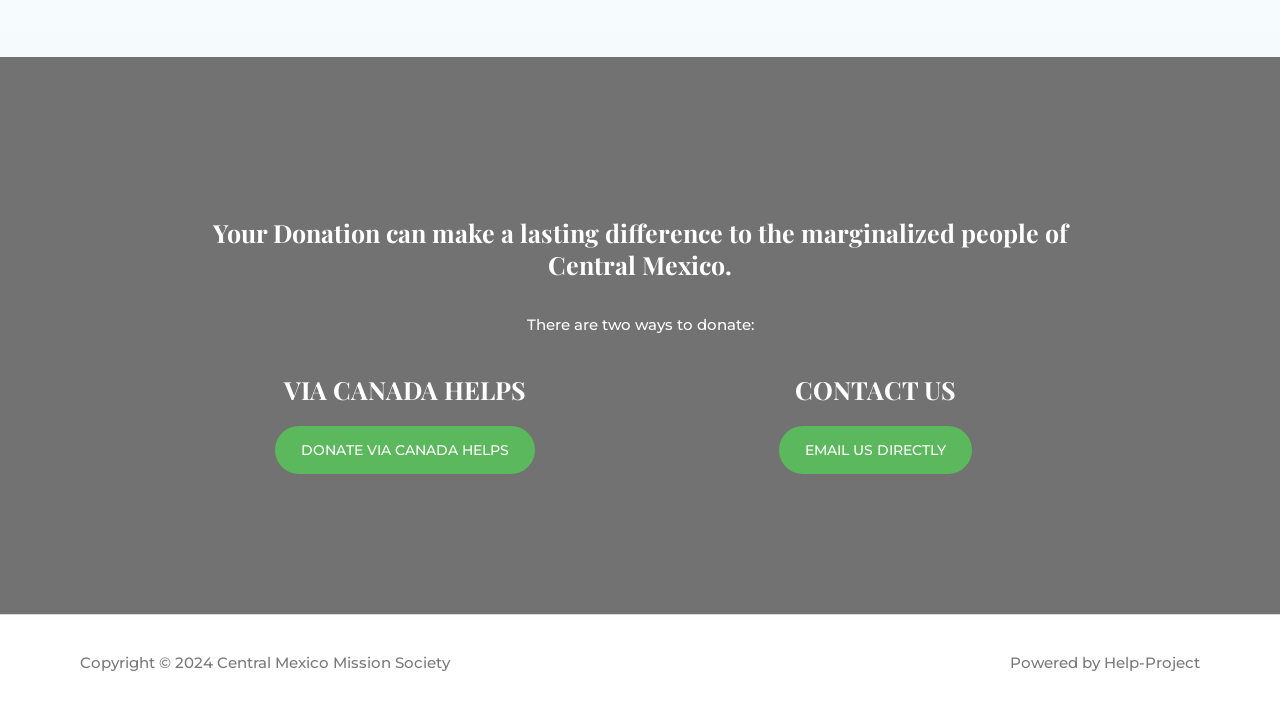What is the main purpose of this webpage?
Provide an in-depth answer to the question, covering all aspects.

The main purpose of this webpage is to facilitate donations to the Central Mexico Mission Society, as indicated by the heading 'Your Donation can make a lasting difference to the marginalized people of Central Mexico' and the presence of donation links.